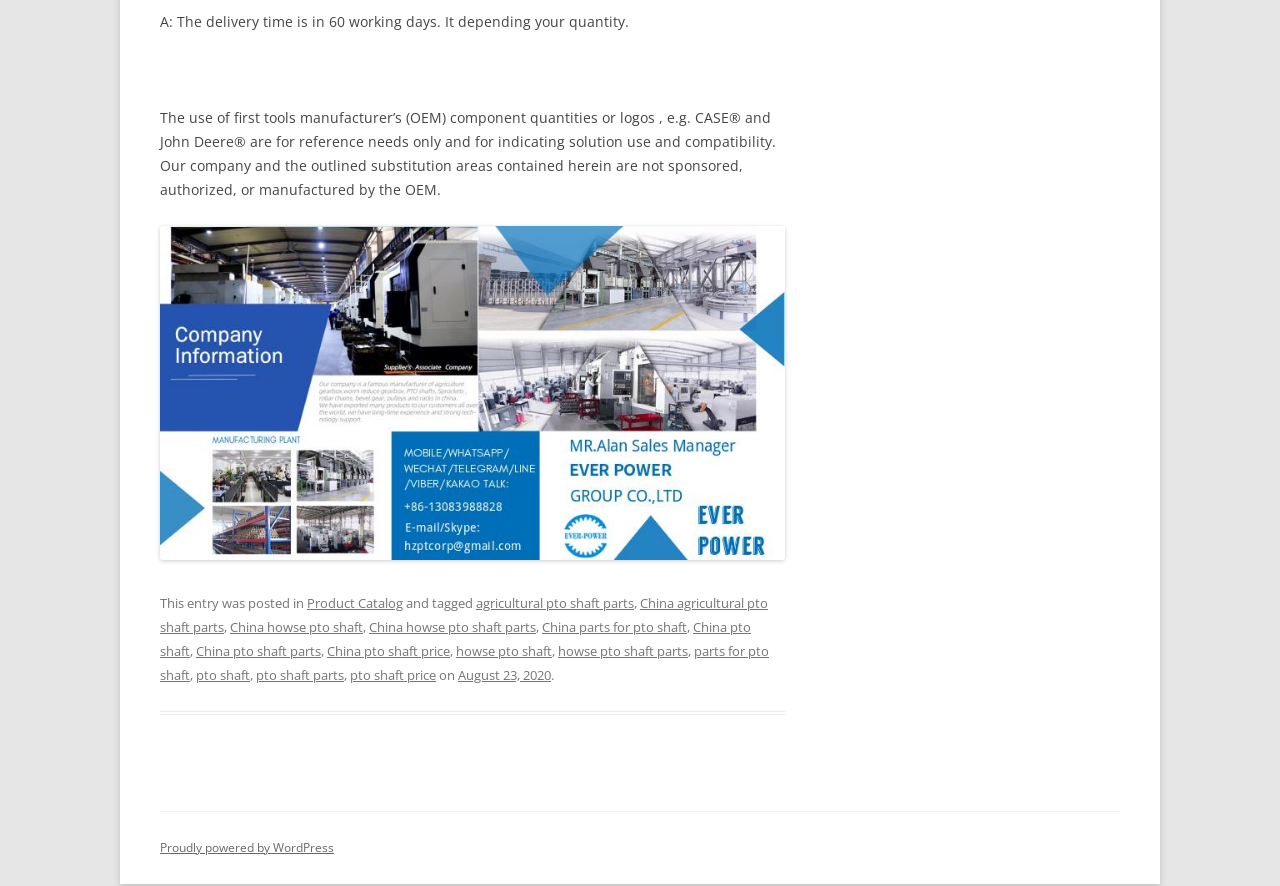Please locate the bounding box coordinates of the region I need to click to follow this instruction: "Click the link to view the post on August 23, 2020".

[0.358, 0.751, 0.43, 0.772]